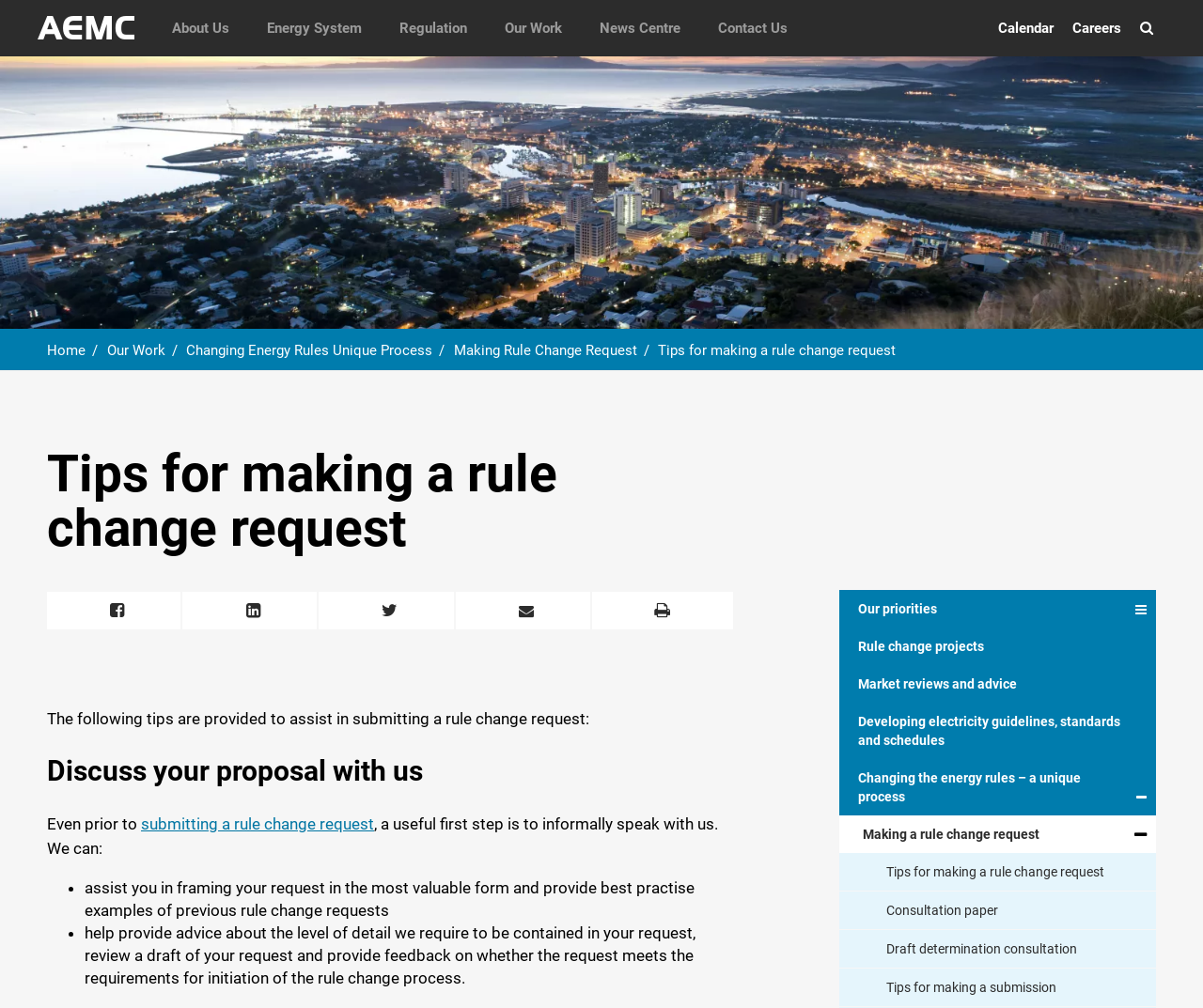Use the information in the screenshot to answer the question comprehensively: What is the last link in the webpage?

I found the last link by looking at the link elements at the bottom of the webpage. The last link is the one with the text 'Tips for making a submission'.